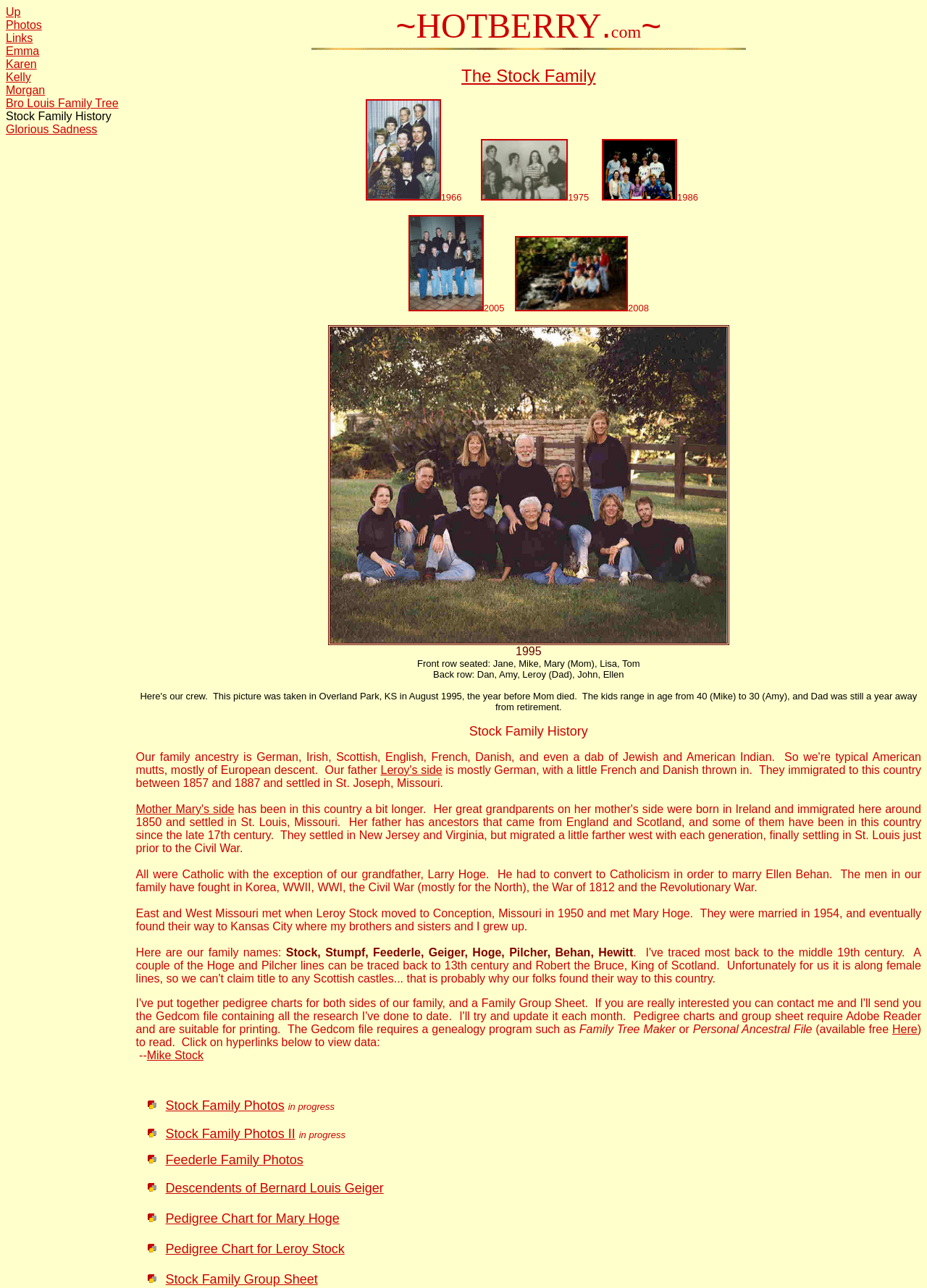What is the name of the link that leads to the pedigree chart for Mary Hoge?
Answer the question with a single word or phrase by looking at the picture.

Pedigree Chart for Mary Hoge